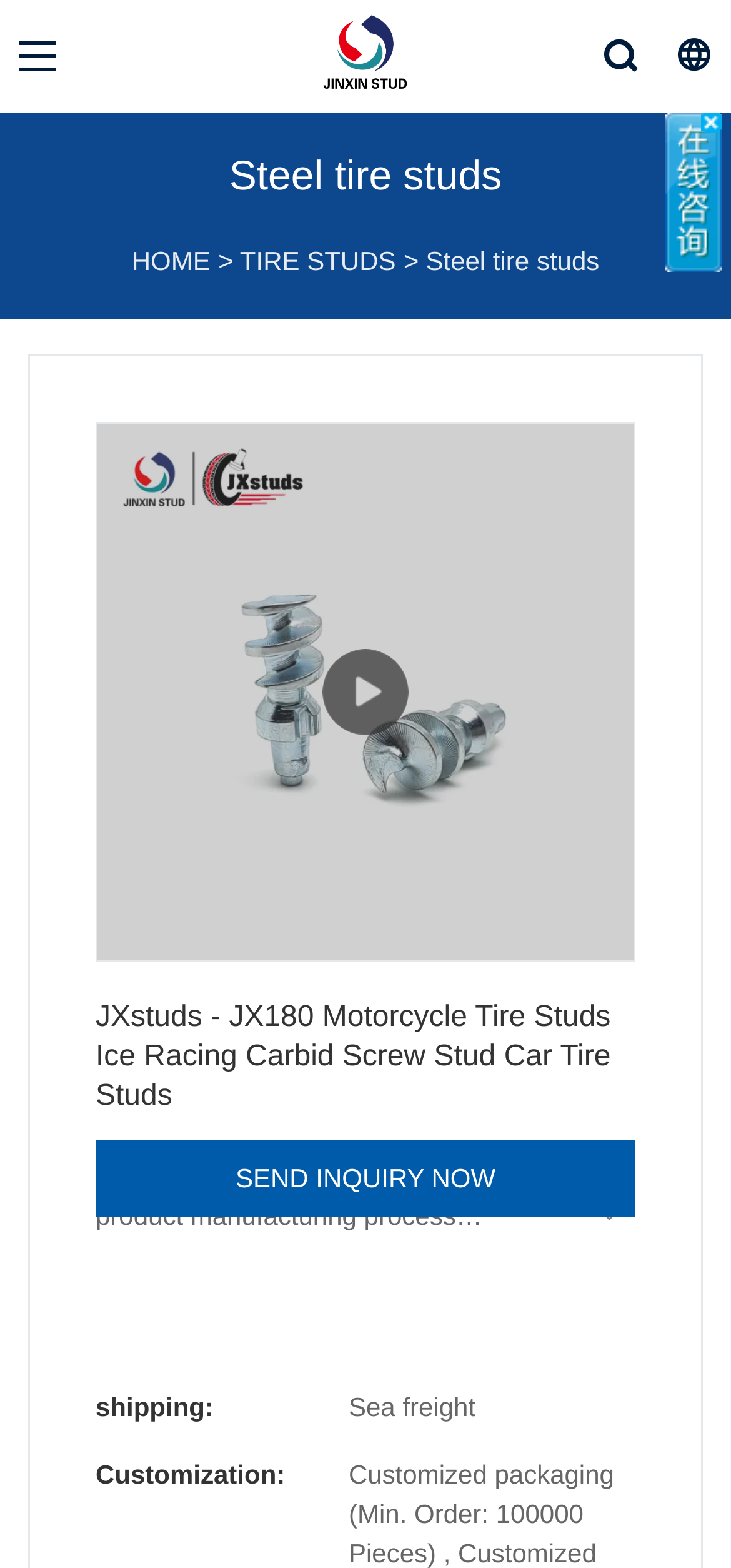Locate and extract the headline of this webpage.

JXstuds - JX180 Motorcycle Tire Studs Ice Racing Carbid Screw Stud Car Tire Studs